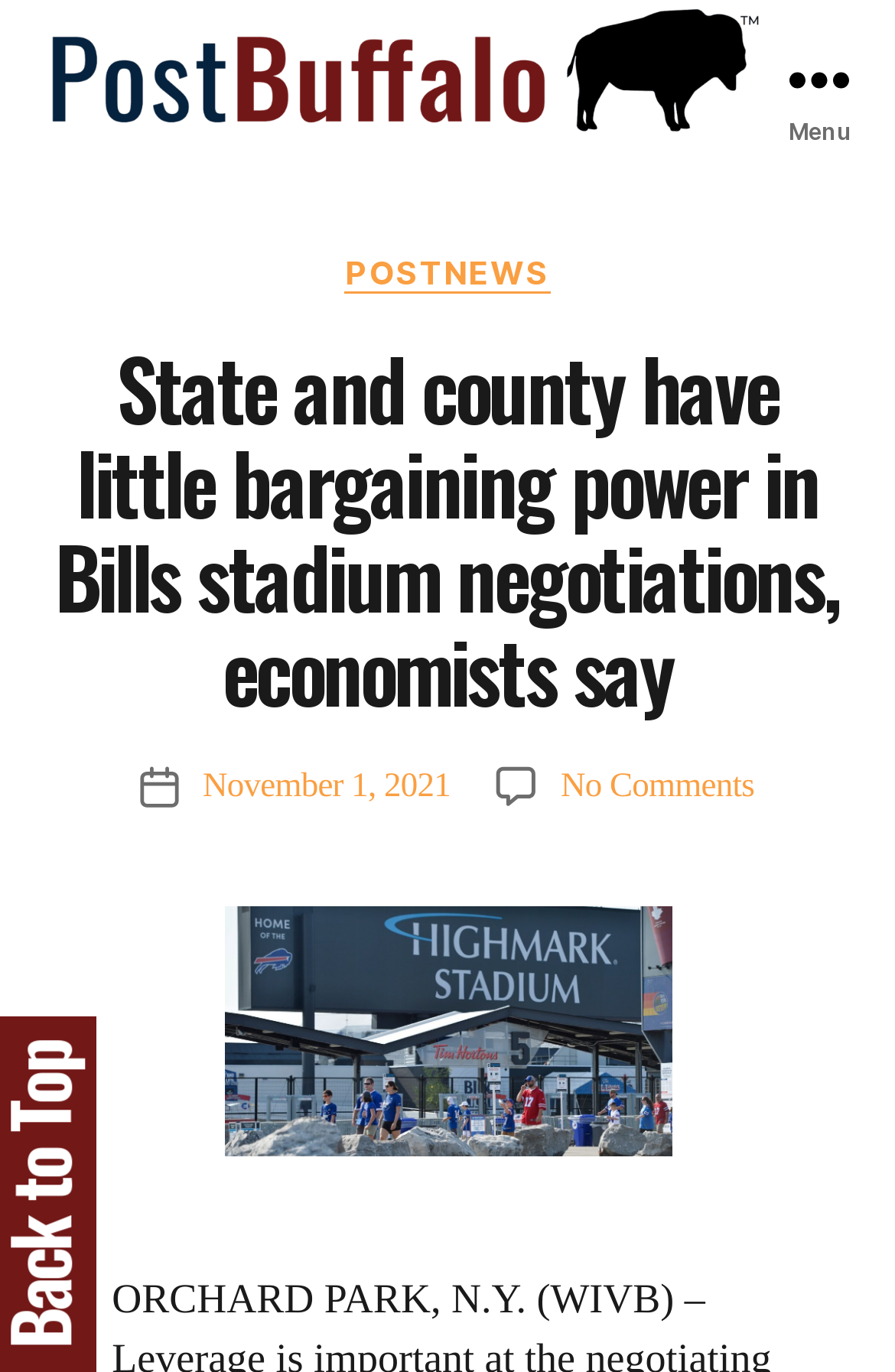Create a detailed summary of the webpage's content and design.

The webpage appears to be a news article from PostBuffalo, with the title "State and county have little bargaining power in Bills stadium negotiations, economists say". At the top left of the page, there is a link to the PostBuffalo website, accompanied by a small image of the same name. 

To the top right, there is a button labeled "Menu" which, when expanded, reveals a header section containing several links and text elements. Within this section, there is a heading with the same title as the webpage, followed by a static text element labeled "Post date" and a link to the publication date, "November 1, 2021". 

Below the heading, there is a link to a comment section, labeled "No Comments on State and county have little bargaining power in Bills stadium negotiations, economists say". The article's content is not explicitly mentioned, but it likely discusses the negotiations between the Buffalo Bills, New York State, and Erie County regarding a stadium deal, as hinted at in the meta description.